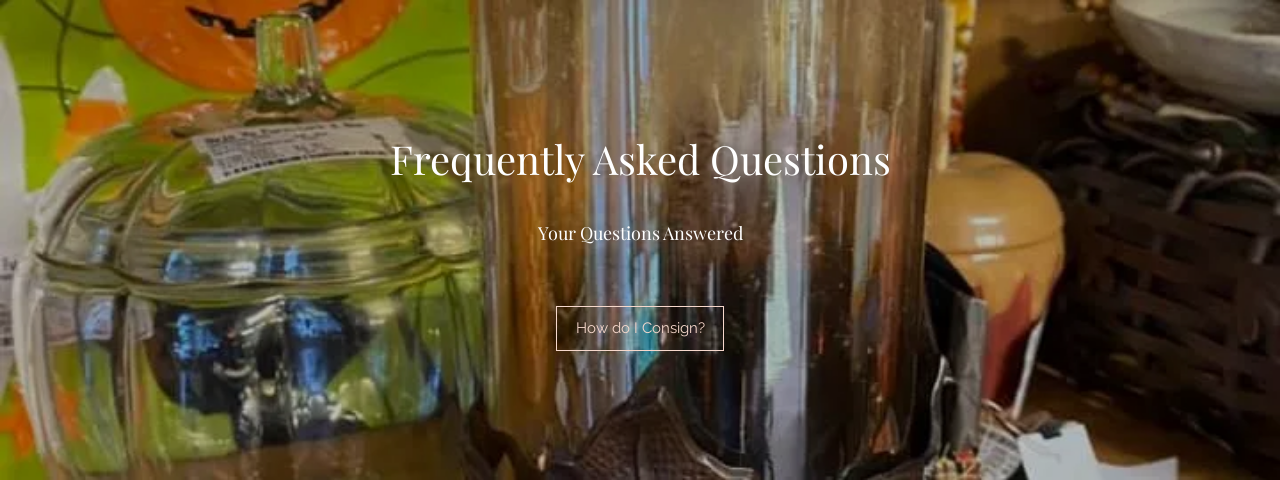What is the purpose of the clickable link in the image?
Please provide a comprehensive and detailed answer to the question.

The clickable link is prominently displayed below the title 'Frequently Asked Questions' and invites visitors to learn more about consigning items, indicating that the image is part of the shop's efforts to communicate important information to potential customers.